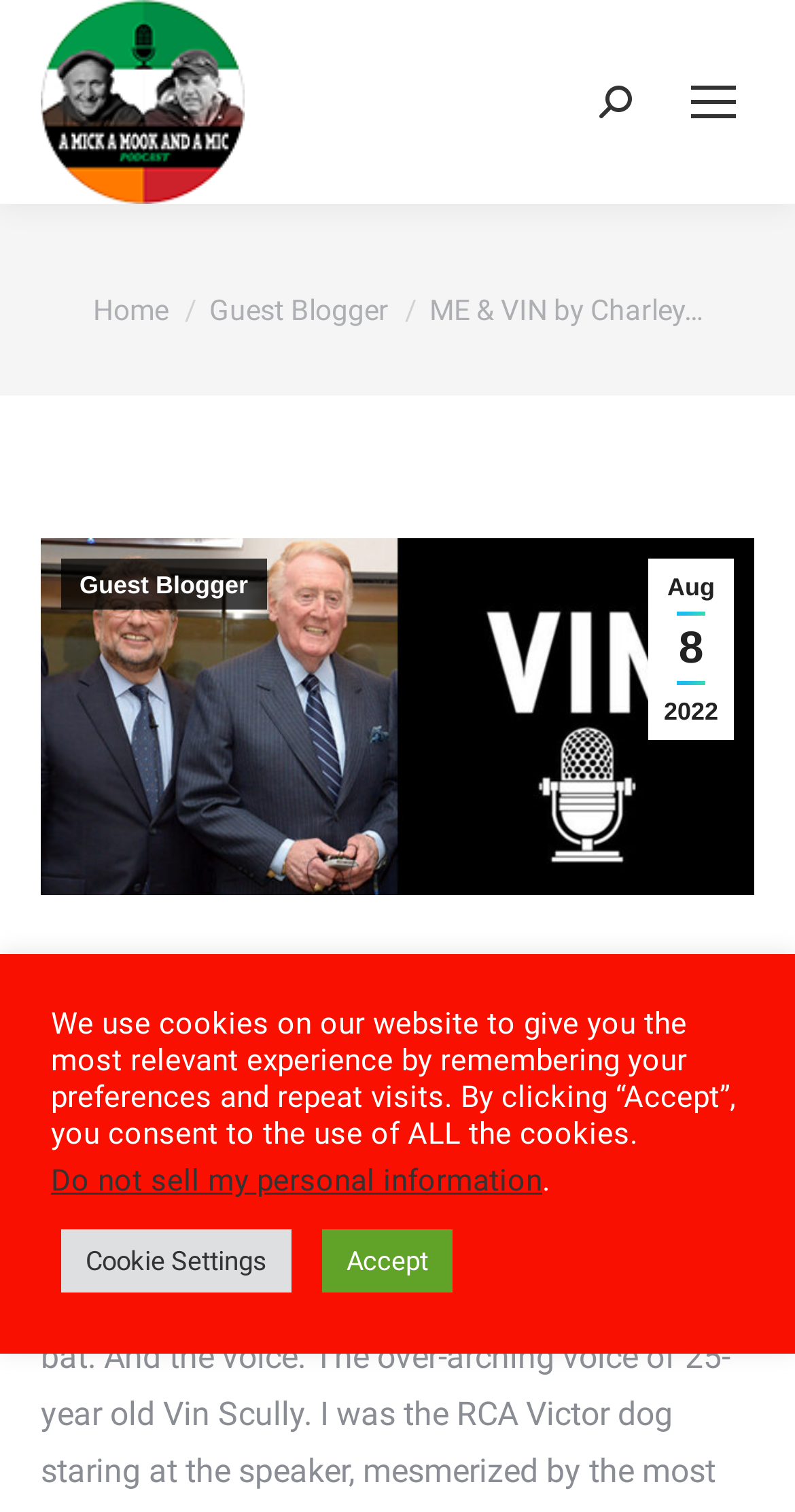Please locate the clickable area by providing the bounding box coordinates to follow this instruction: "view larry kelley's page".

None